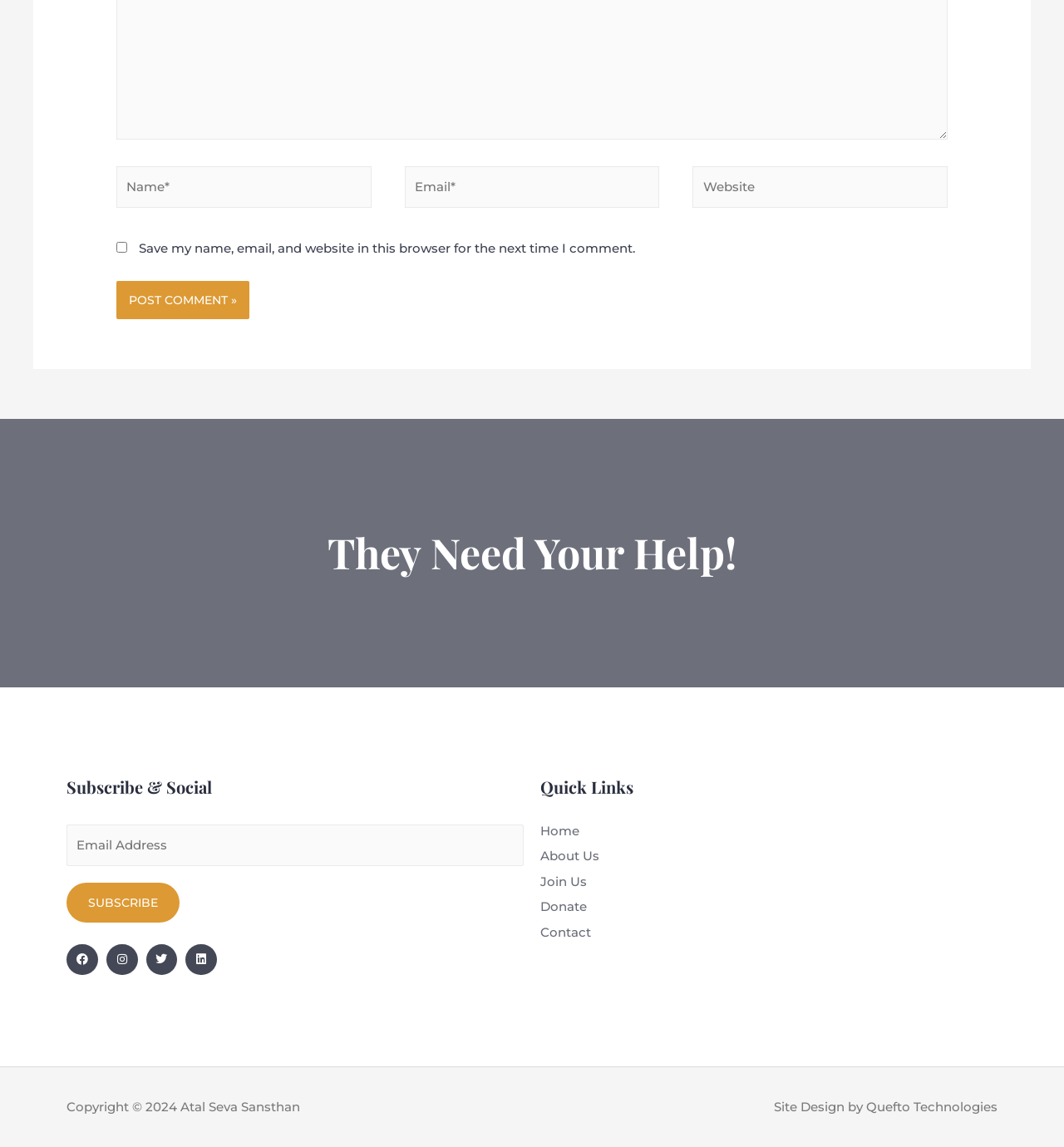Determine the bounding box coordinates of the clickable element necessary to fulfill the instruction: "Post a comment". Provide the coordinates as four float numbers within the 0 to 1 range, i.e., [left, top, right, bottom].

[0.109, 0.245, 0.234, 0.278]